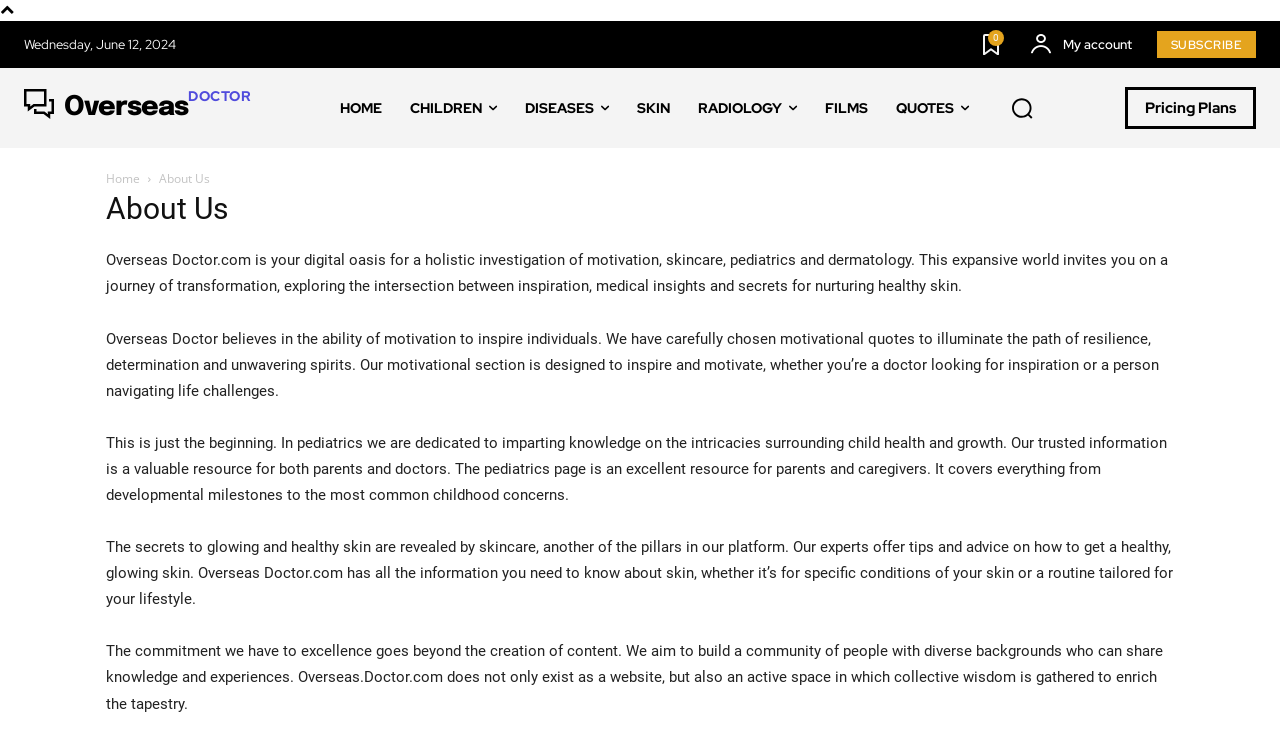What is the topic of the 'CHILDREN' link?
Answer the question with a detailed and thorough explanation.

The webpage has a link 'CHILDREN' which is likely related to pediatrics, as the webpage content mentions that the pediatrics section is dedicated to imparting knowledge on the intricacies surrounding child health and growth.